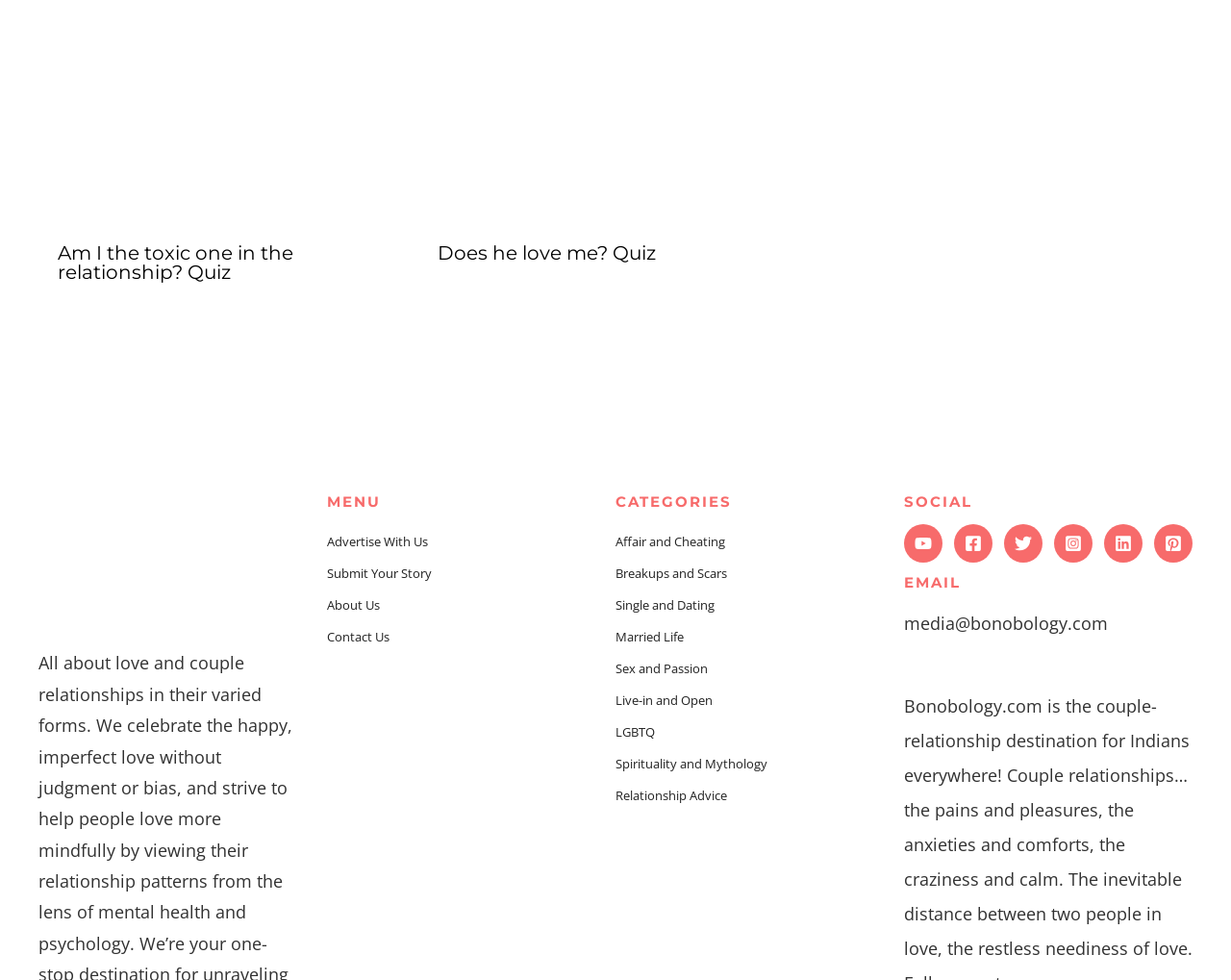Provide your answer to the question using just one word or phrase: What categories are available on the website?

Affair and Cheating, Breakups and Scars, etc.